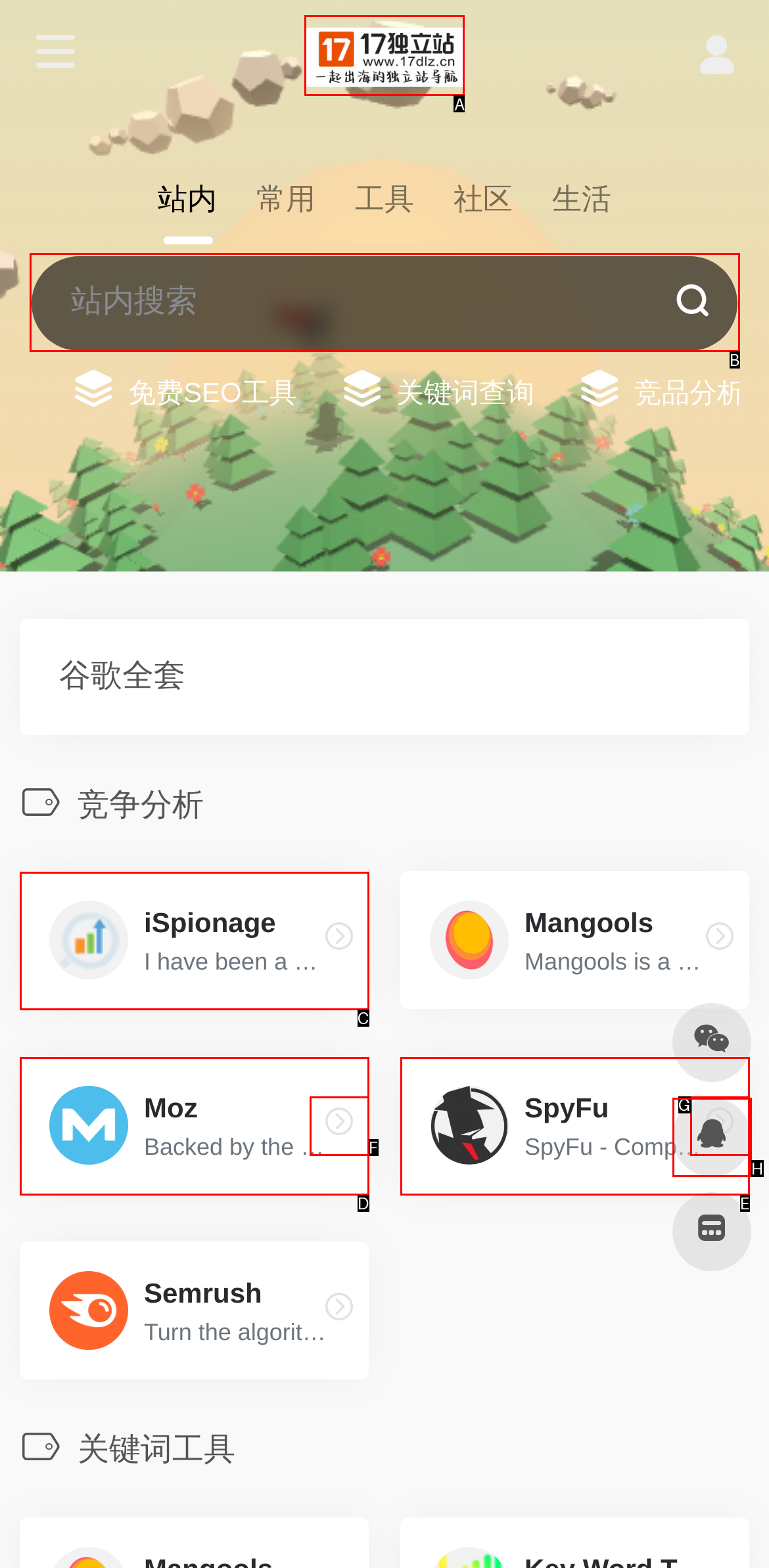Identify the correct HTML element to click for the task: go to independent station navigation. Provide the letter of your choice.

A